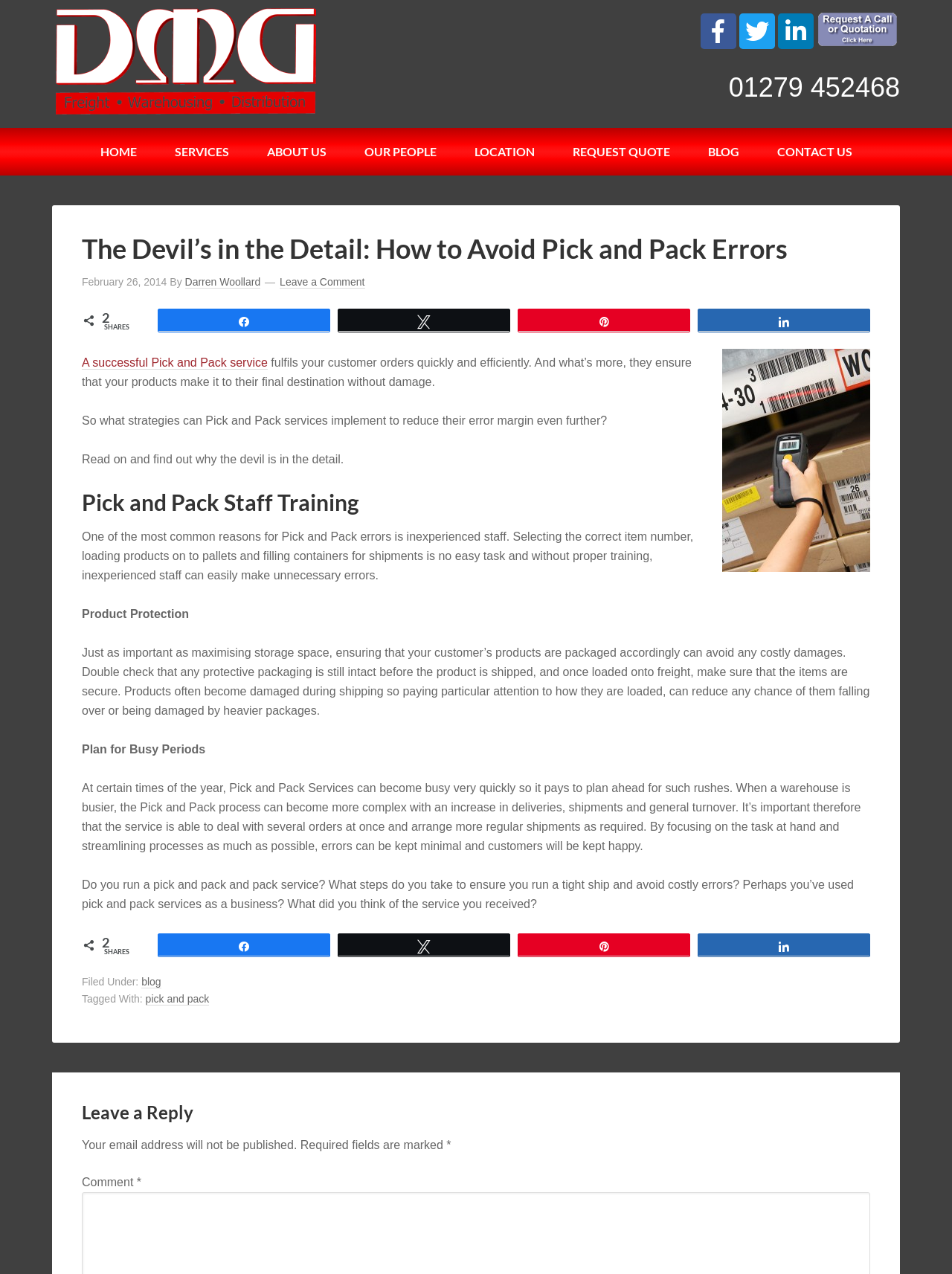Generate the title text from the webpage.

The Devil’s in the Detail: How to Avoid Pick and Pack Errors